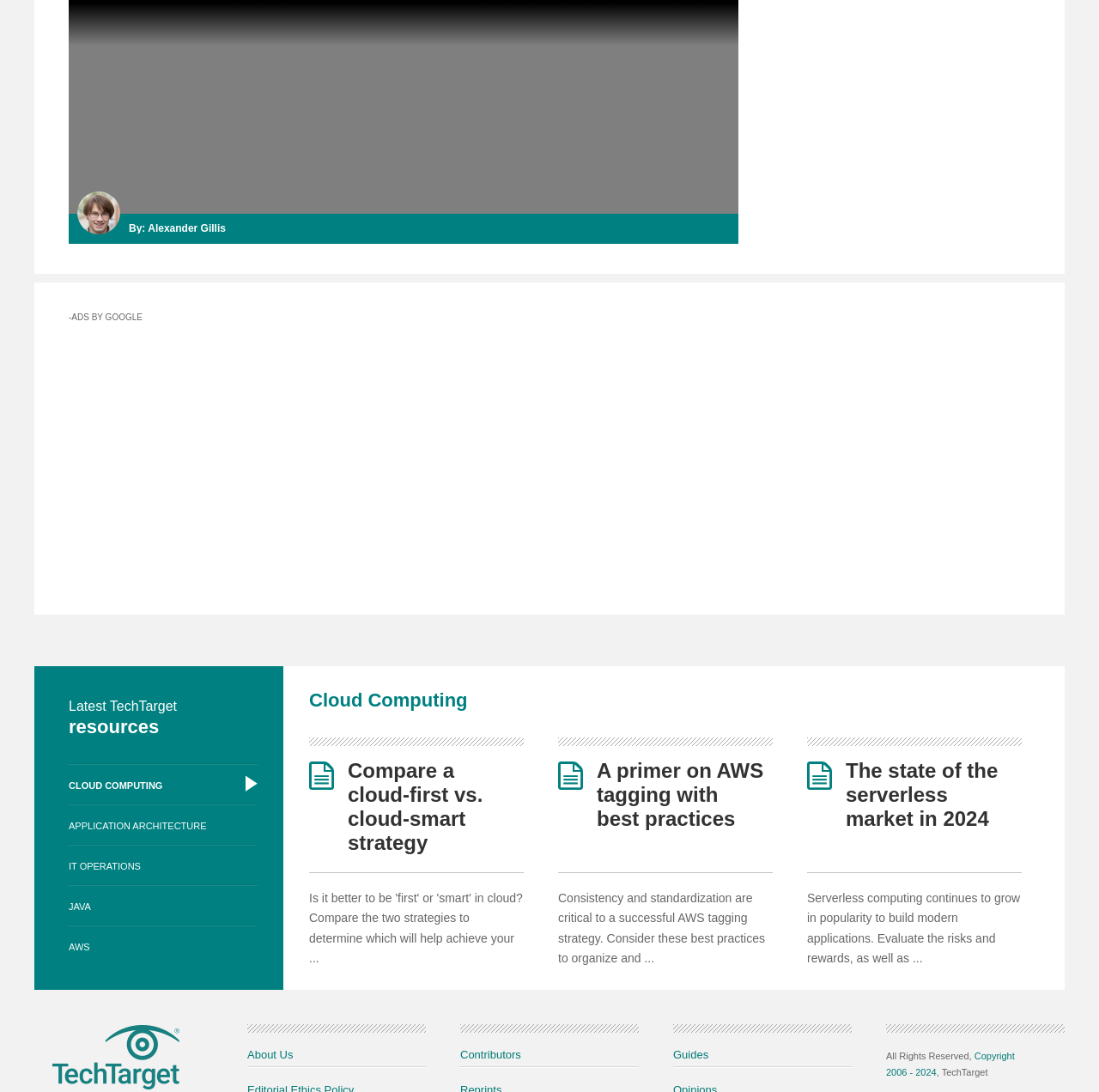Predict the bounding box coordinates of the area that should be clicked to accomplish the following instruction: "Click on the 'CLOUD COMPUTING A' link". The bounding box coordinates should consist of four float numbers between 0 and 1, i.e., [left, top, right, bottom].

[0.062, 0.7, 0.234, 0.736]